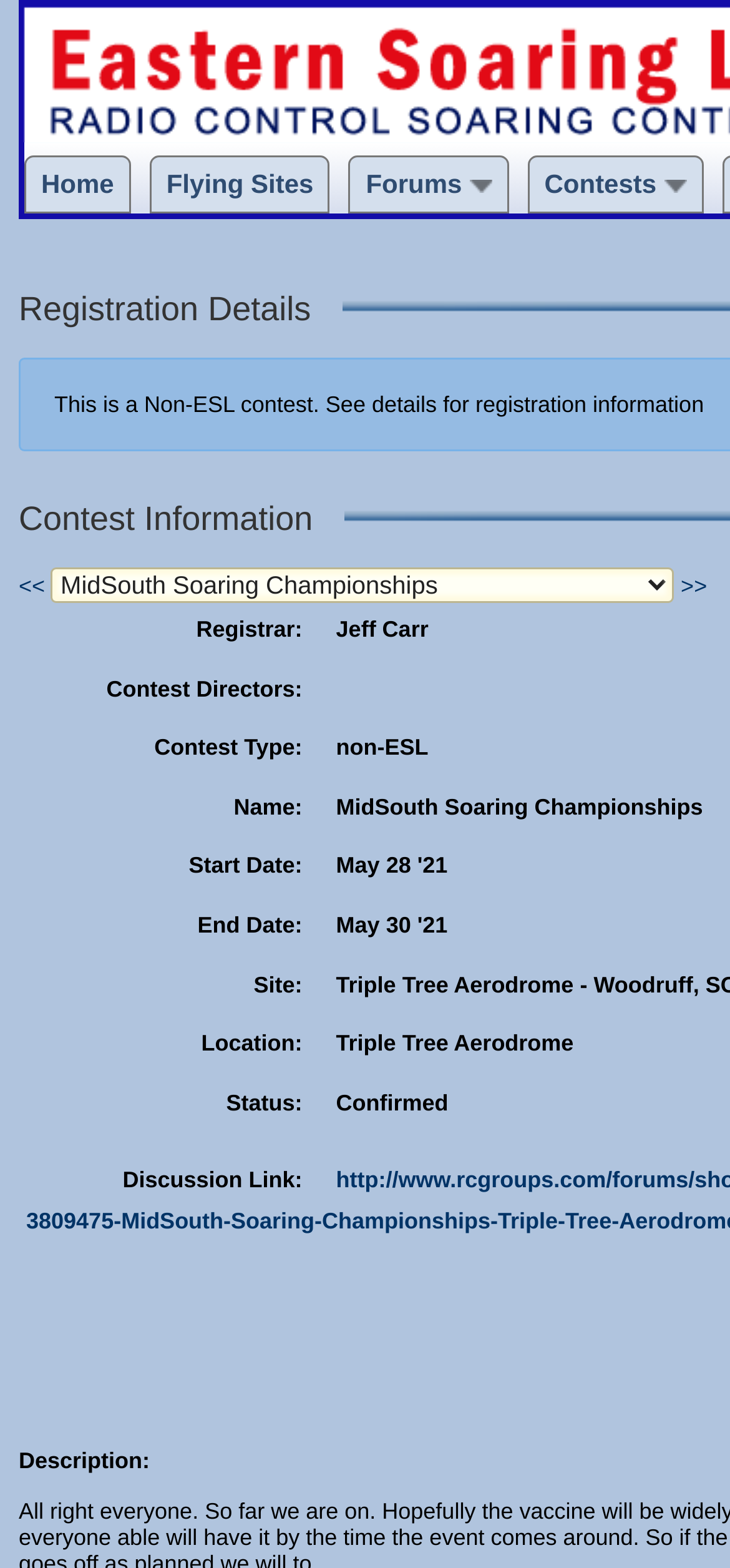What type of contest is this?
Respond to the question with a single word or phrase according to the image.

non-ESL